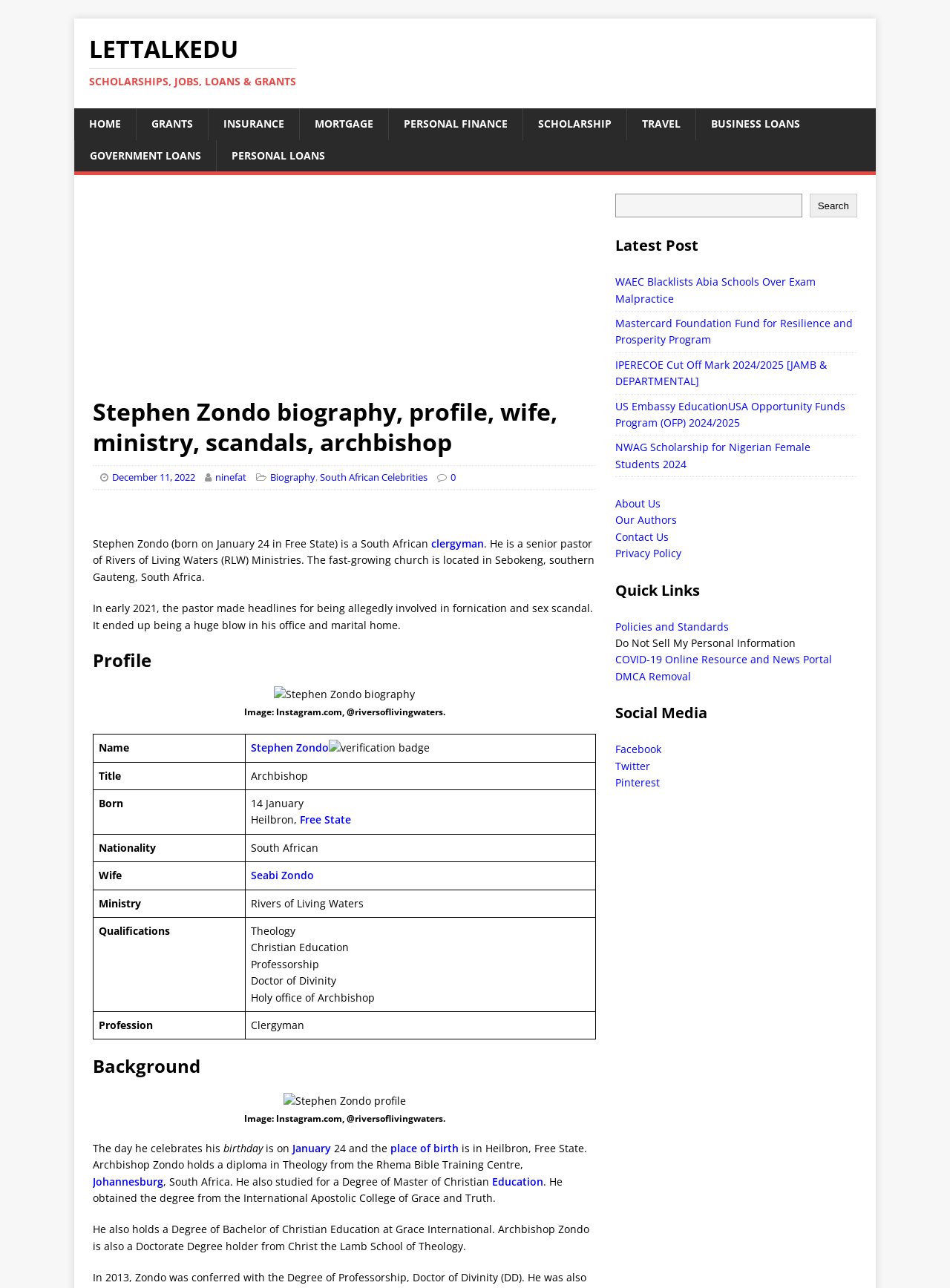Provide the bounding box coordinates of the UI element this sentence describes: "Our Authors".

[0.647, 0.398, 0.712, 0.409]